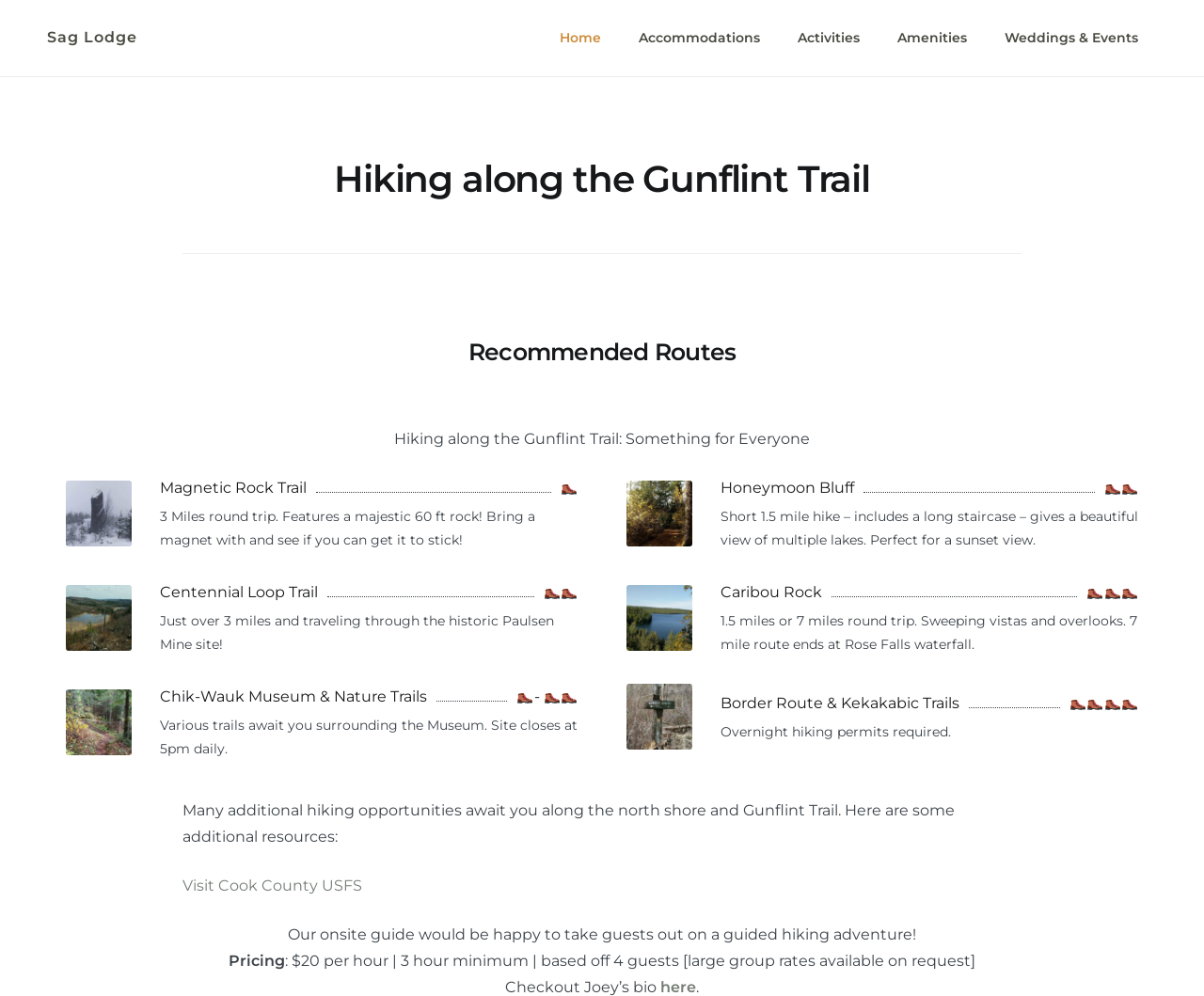Please determine the bounding box coordinates of the element to click on in order to accomplish the following task: "Click on Sag Lodge link". Ensure the coordinates are four float numbers ranging from 0 to 1, i.e., [left, top, right, bottom].

[0.039, 0.029, 0.114, 0.047]